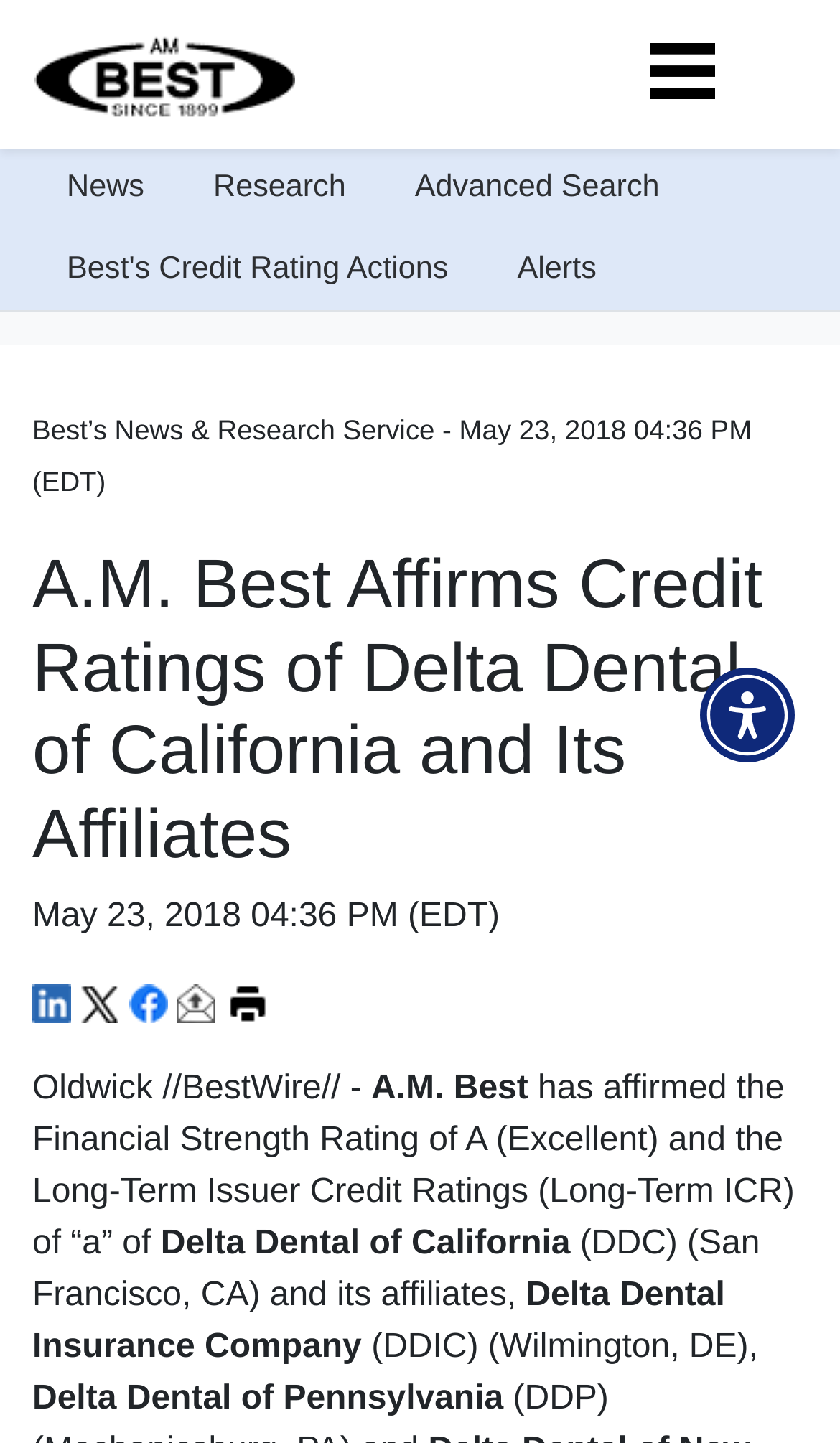Bounding box coordinates are specified in the format (top-left x, top-left y, bottom-right x, bottom-right y). All values are floating point numbers bounded between 0 and 1. Please provide the bounding box coordinate of the region this sentence describes: Advanced Search

[0.453, 0.103, 0.826, 0.159]